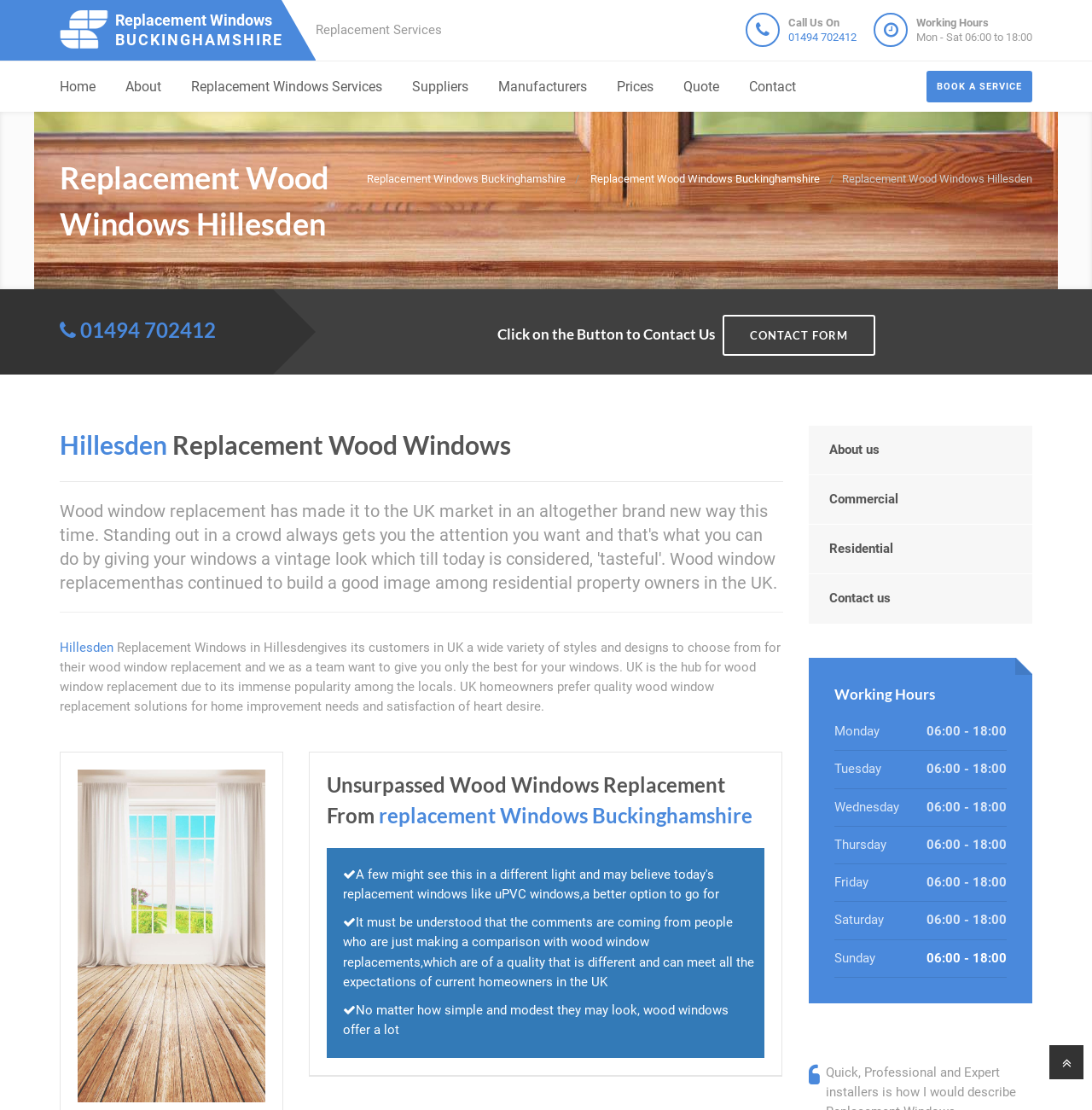What are the working hours of the window company?
Please elaborate on the answer to the question with detailed information.

The working hours can be found in the top-right corner of the webpage, in a layout table element, and also at the bottom of the webpage, in a separate section.